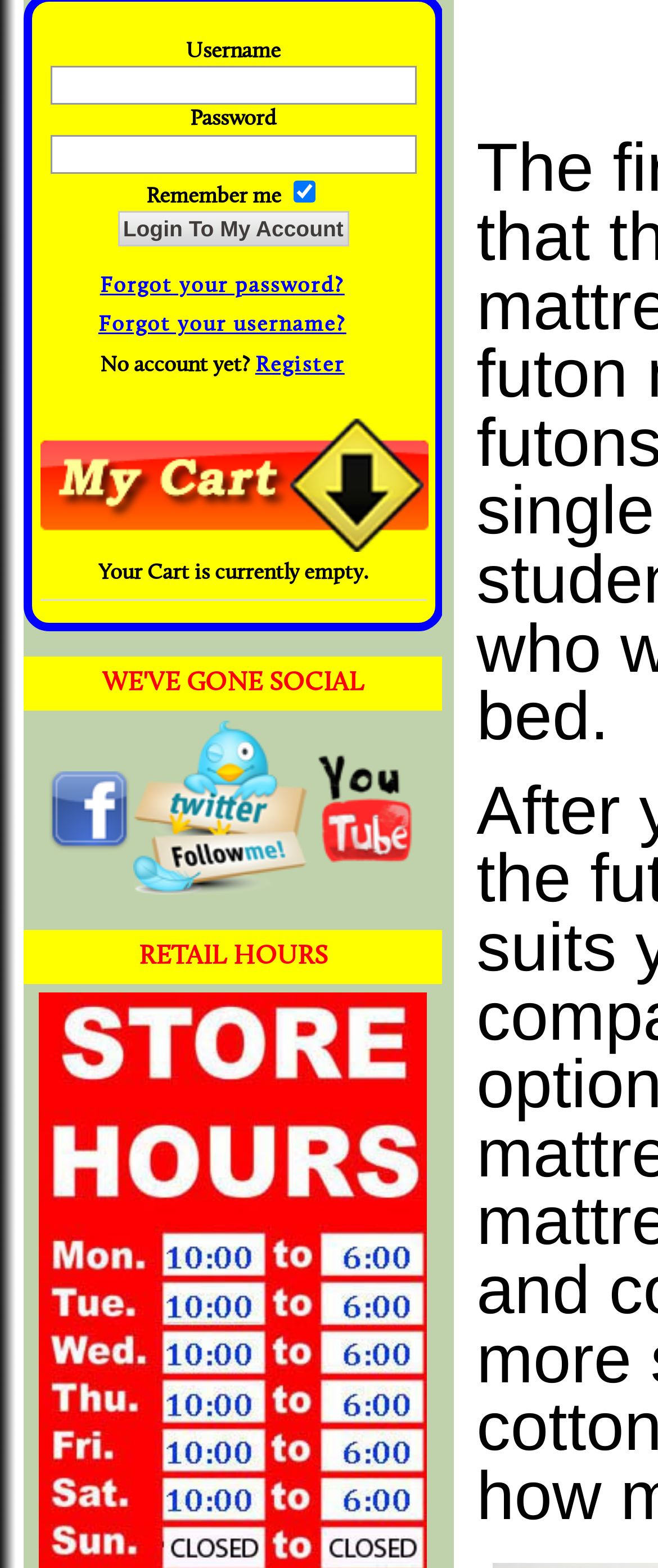Extract the bounding box for the UI element that matches this description: "alt="twitter_logo"".

[0.202, 0.558, 0.466, 0.574]